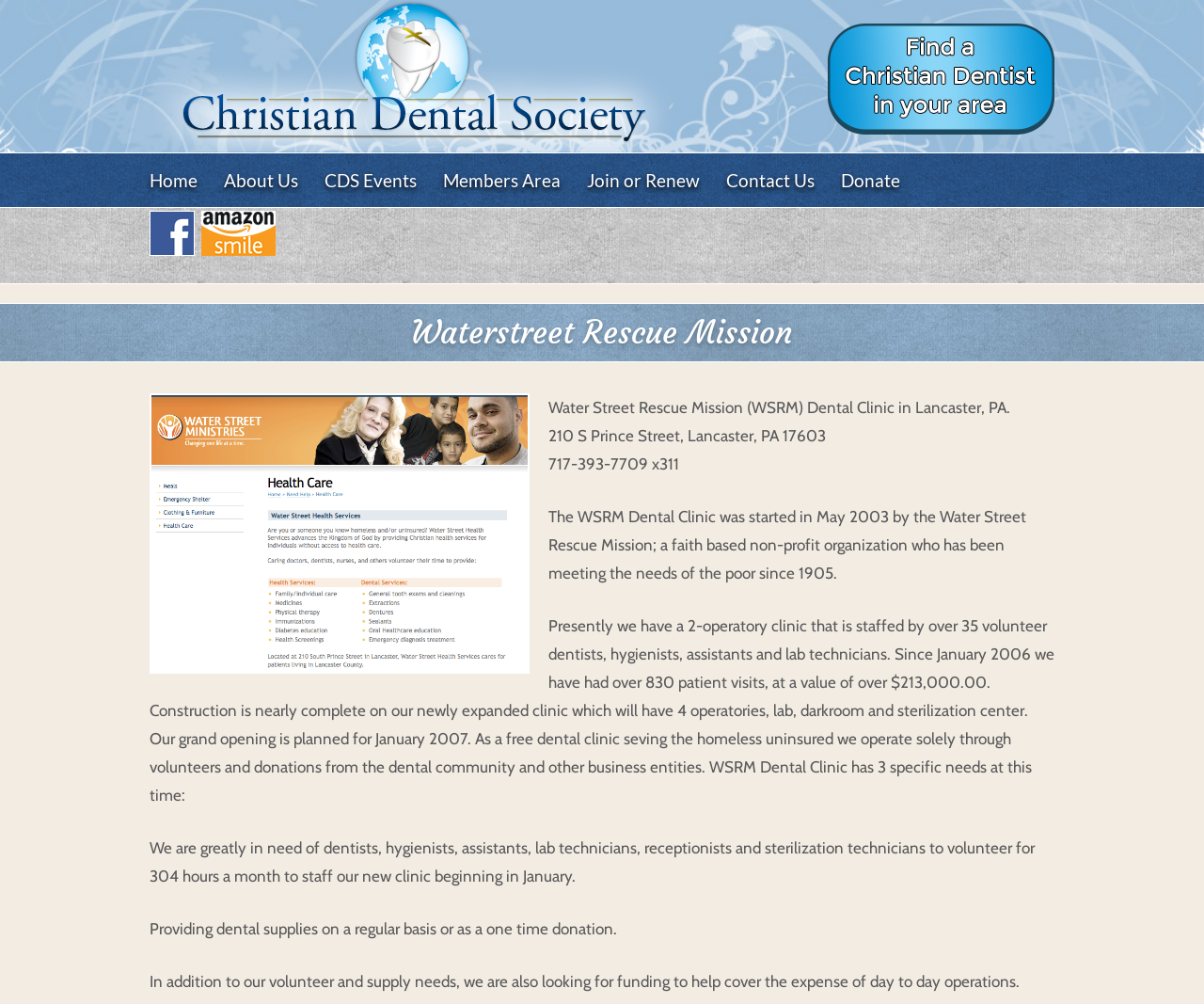Bounding box coordinates are specified in the format (top-left x, top-left y, bottom-right x, bottom-right y). All values are floating point numbers bounded between 0 and 1. Please provide the bounding box coordinate of the region this sentence describes: Contact Us

[0.603, 0.169, 0.677, 0.19]